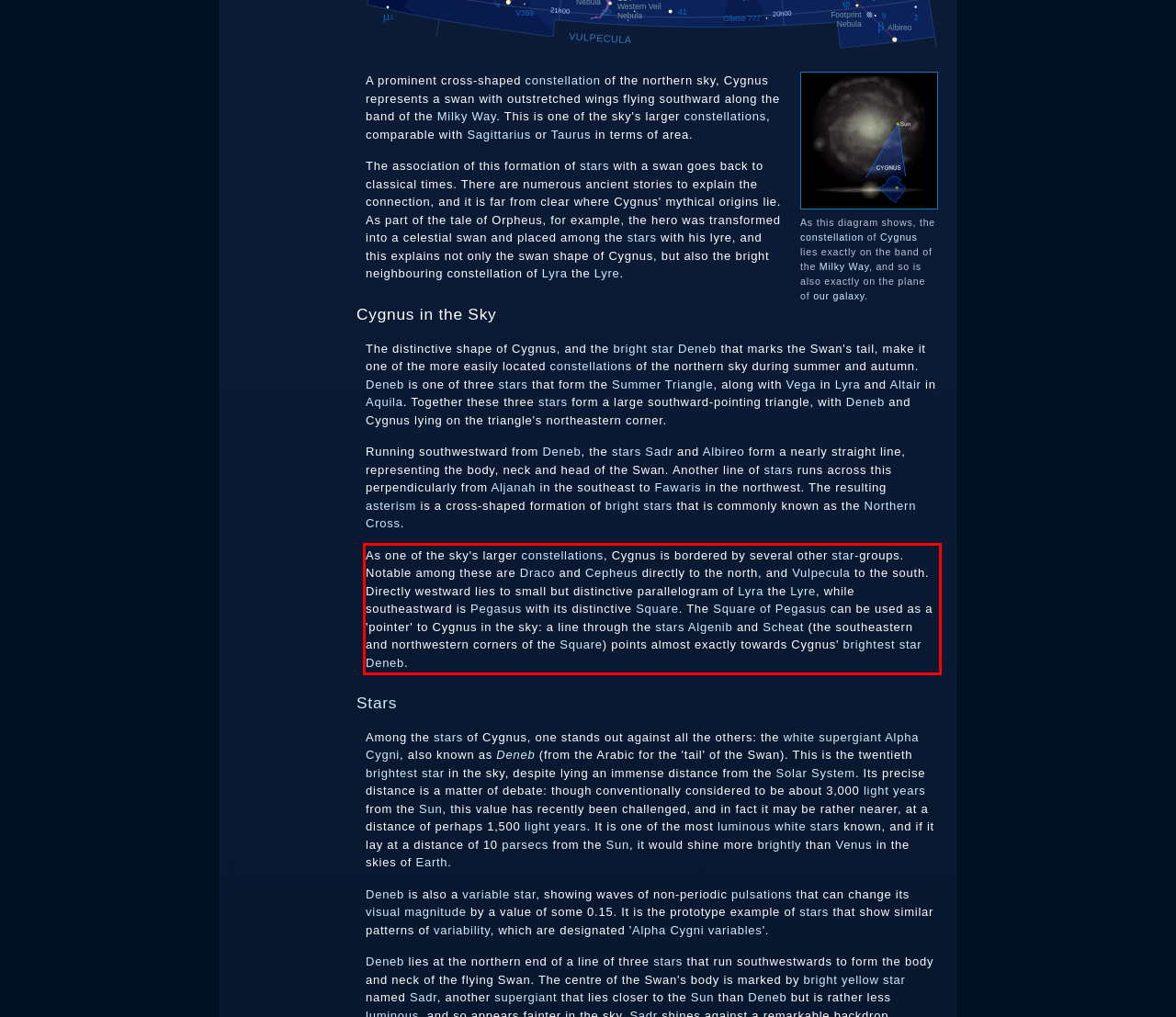Please examine the screenshot of the webpage and read the text present within the red rectangle bounding box.

As one of the sky's larger constellations, Cygnus is bordered by several other star-groups. Notable among these are Draco and Cepheus directly to the north, and Vulpecula to the south. Directly westward lies to small but distinctive parallelogram of Lyra the Lyre, while southeastward is Pegasus with its distinctive Square. The Square of Pegasus can be used as a 'pointer' to Cygnus in the sky: a line through the stars Algenib and Scheat (the southeastern and northwestern corners of the Square) points almost exactly towards Cygnus' brightest star Deneb.